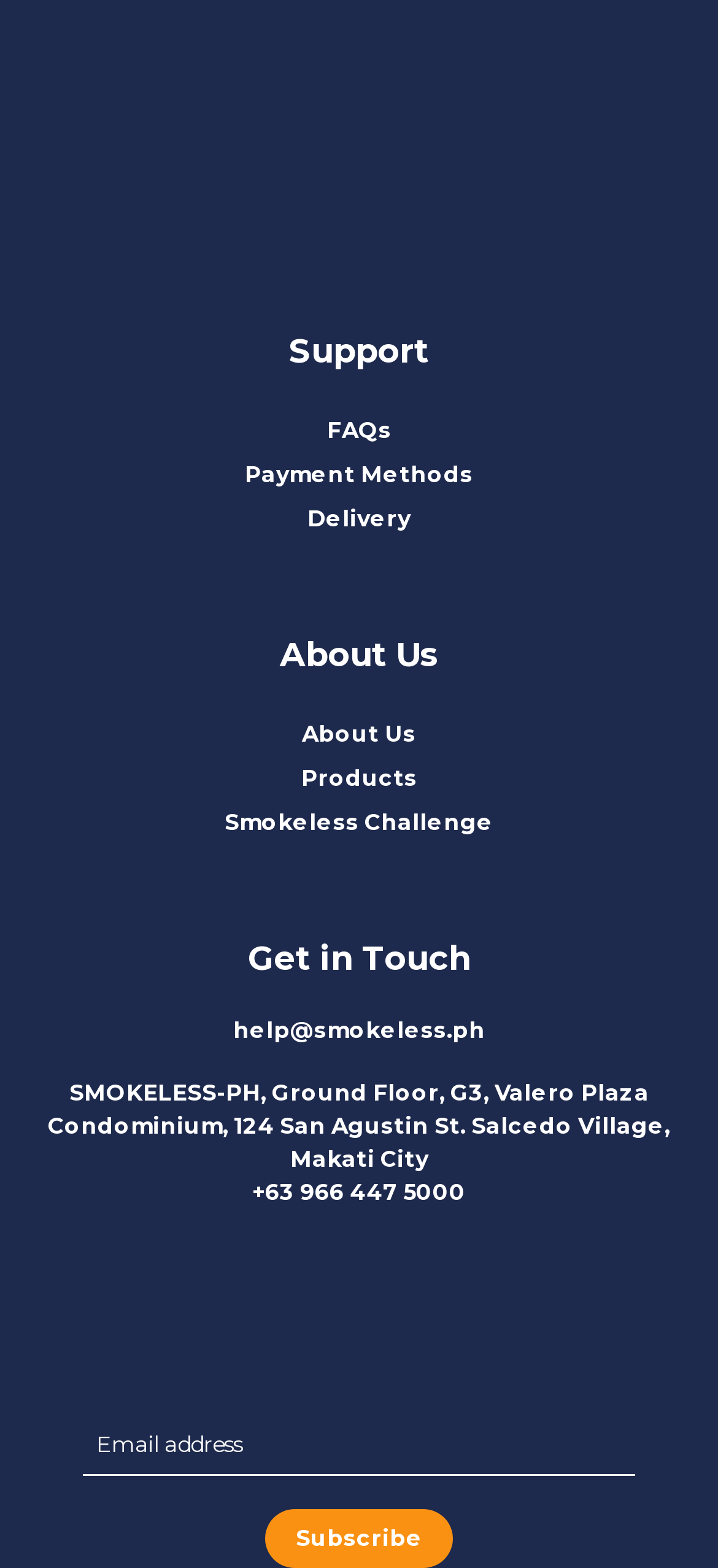Determine the bounding box coordinates of the clickable element to complete this instruction: "Enter text in the search box". Provide the coordinates in the format of four float numbers between 0 and 1, [left, top, right, bottom].

[0.115, 0.902, 0.885, 0.941]